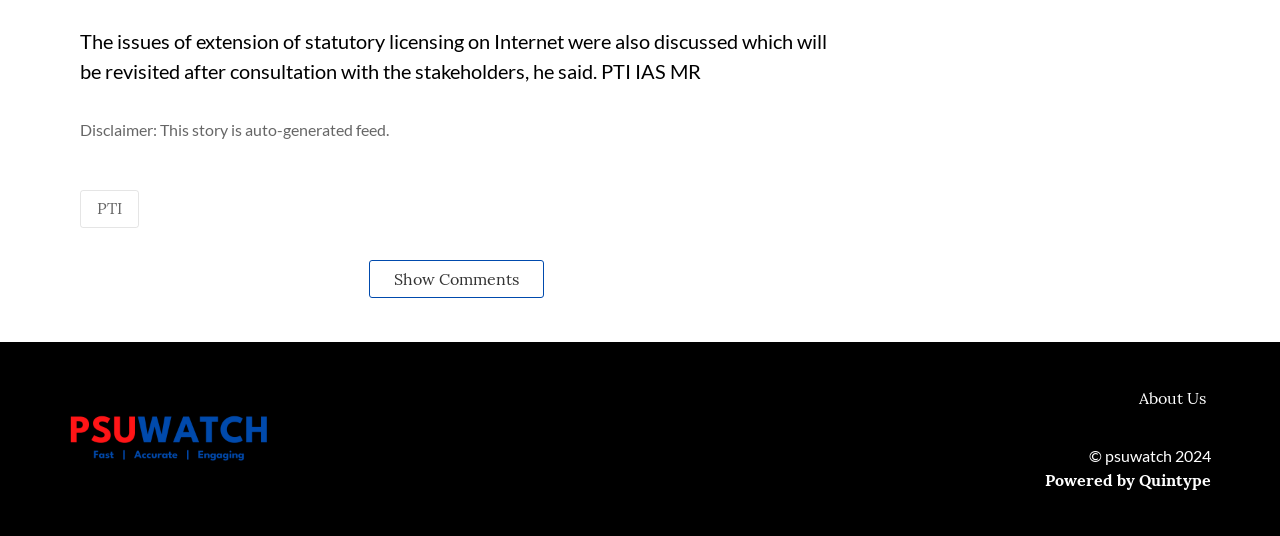What is the year of the website's copyright?
Please use the image to provide a one-word or short phrase answer.

2024